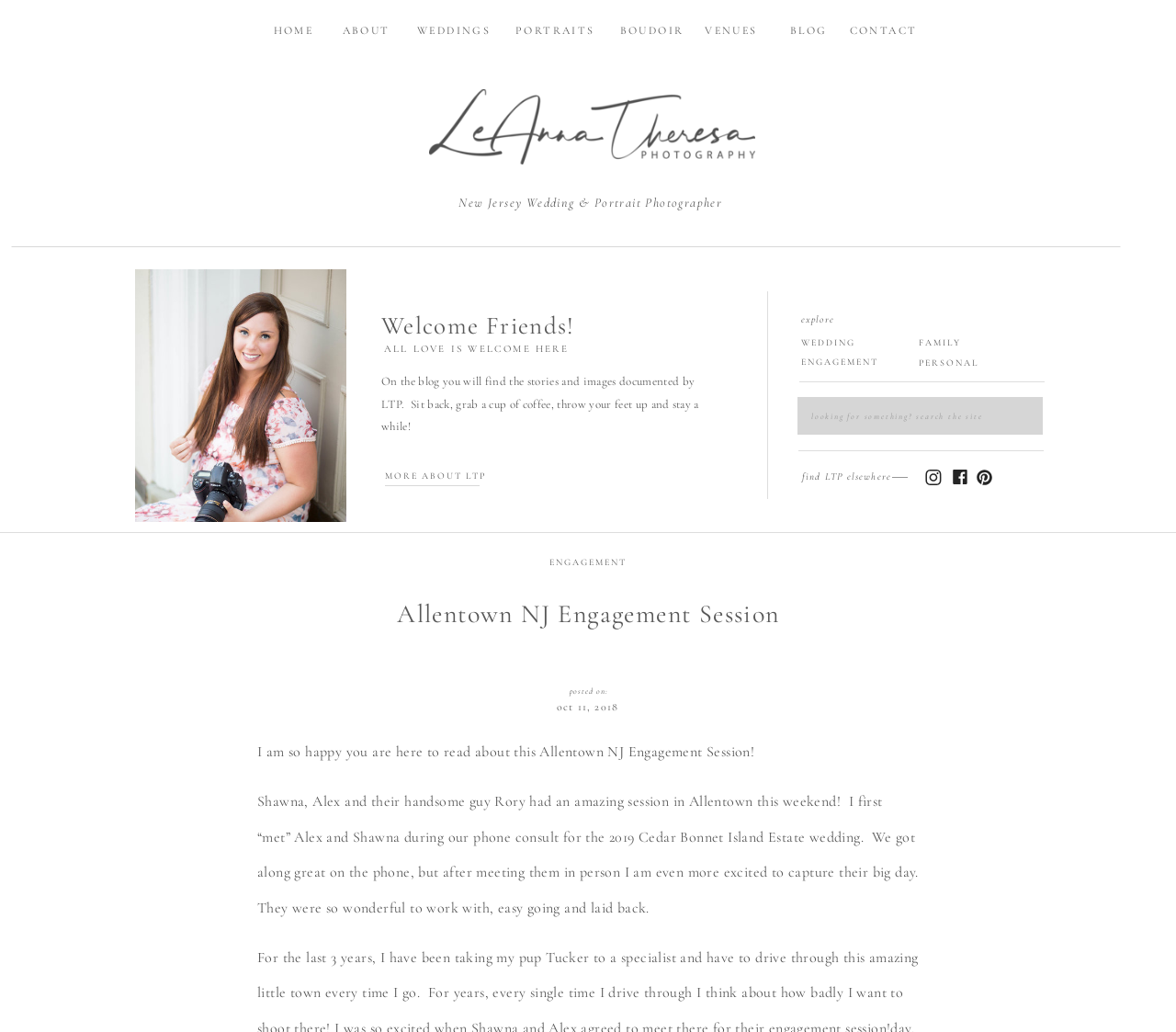What is the location of the engagement session?
Look at the image and provide a detailed response to the question.

The heading 'Allentown NJ Engagement Session' and the text 'I am so happy you are here to read about this Allentown NJ Engagement Session!' indicate that the engagement session took place in Allentown, New Jersey.